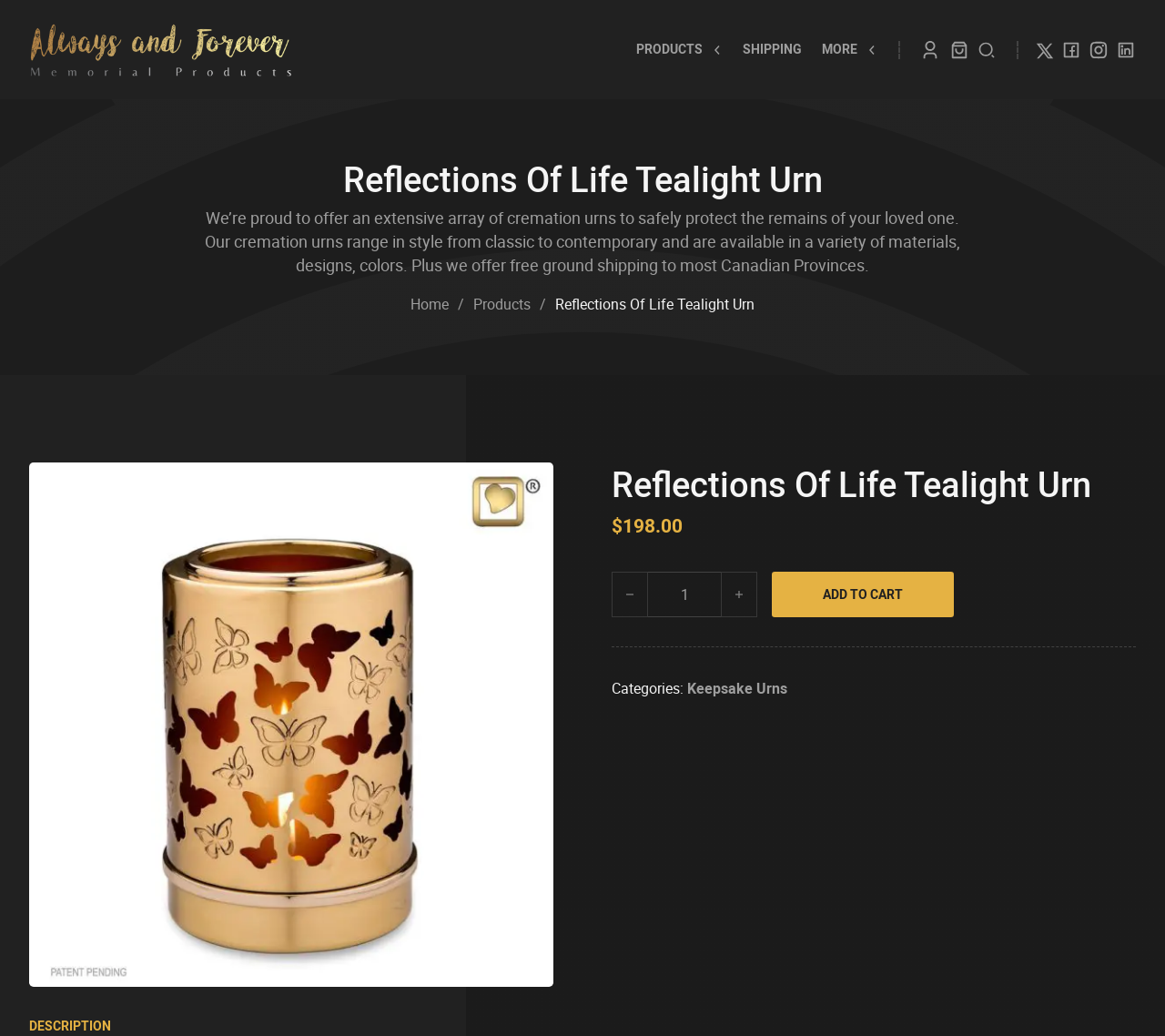Locate and extract the headline of this webpage.

Reflections Of Life Tealight Urn